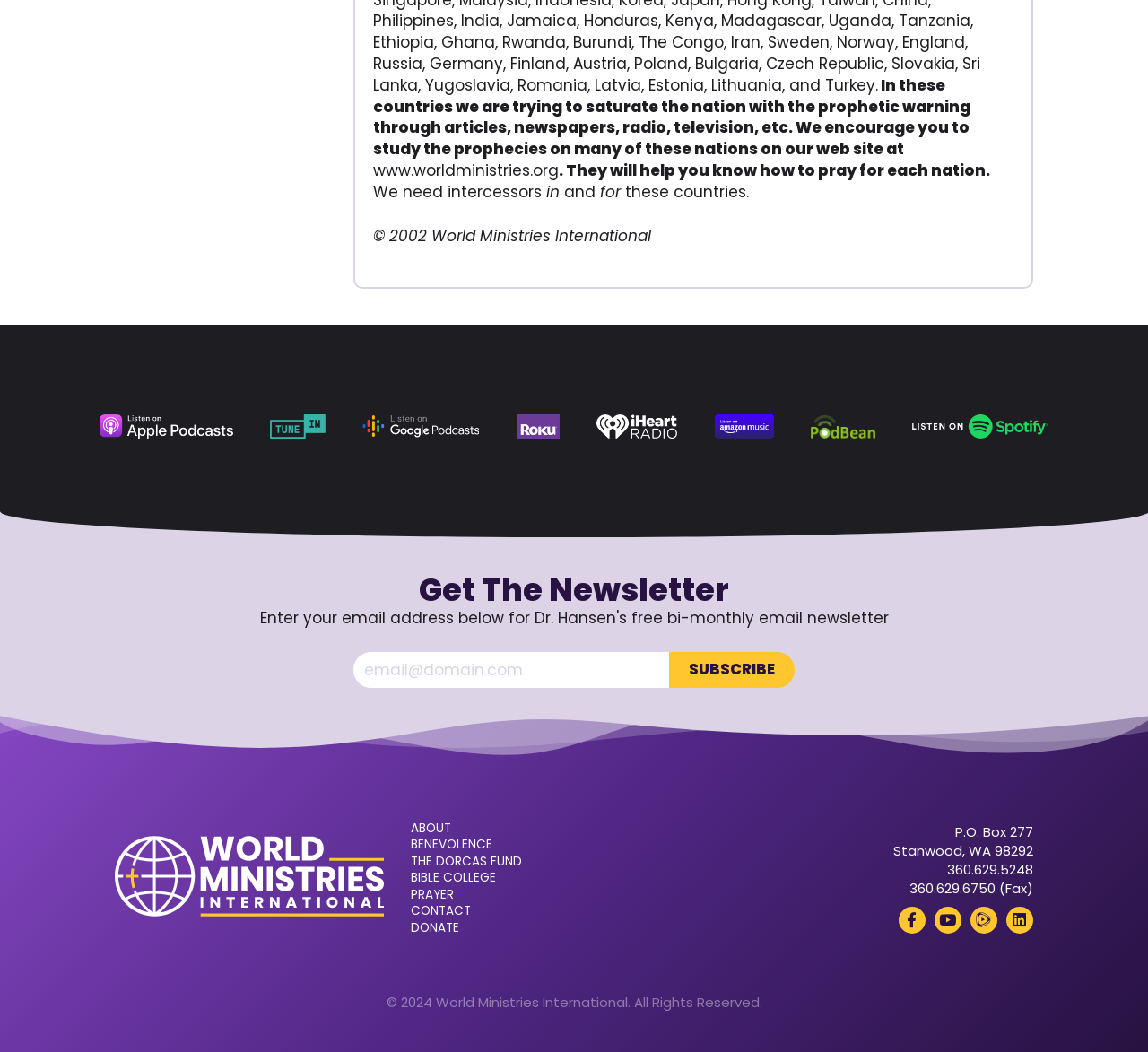What is the purpose of the website?
Give a detailed explanation using the information visible in the image.

Based on the text 'In these countries we are trying to saturate the nation with the prophetic warning through articles, newspapers, radio, television, etc.', it can be inferred that the purpose of the website is to spread the prophetic warning to various countries.